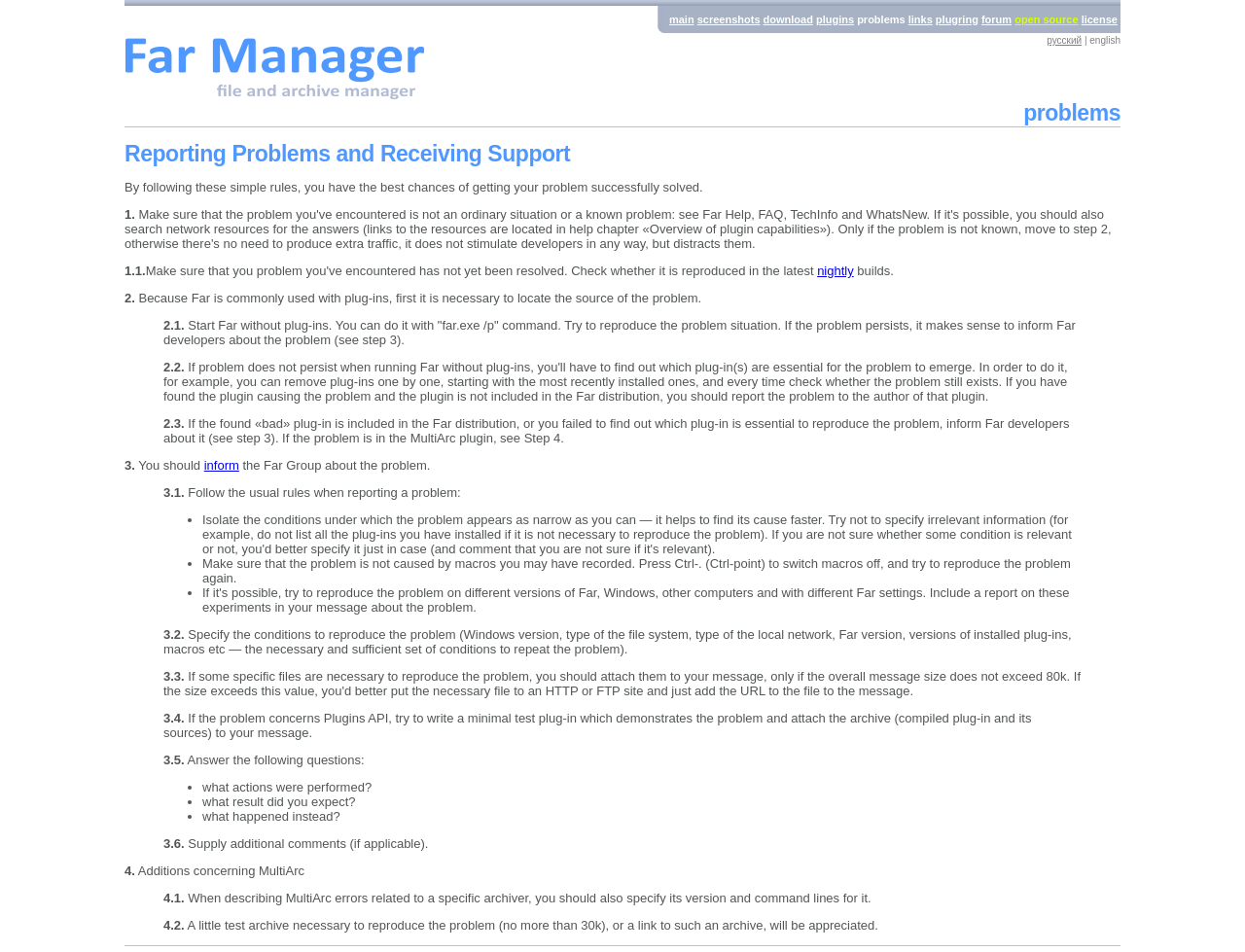What should you do first when reporting a problem?
Please analyze the image and answer the question with as much detail as possible.

When reporting a problem, you should first locate the source of the problem. This involves checking if the problem is caused by a plug-in or not. You can do this by starting Far without plug-ins using the 'far.exe /p' command and trying to reproduce the problem situation.